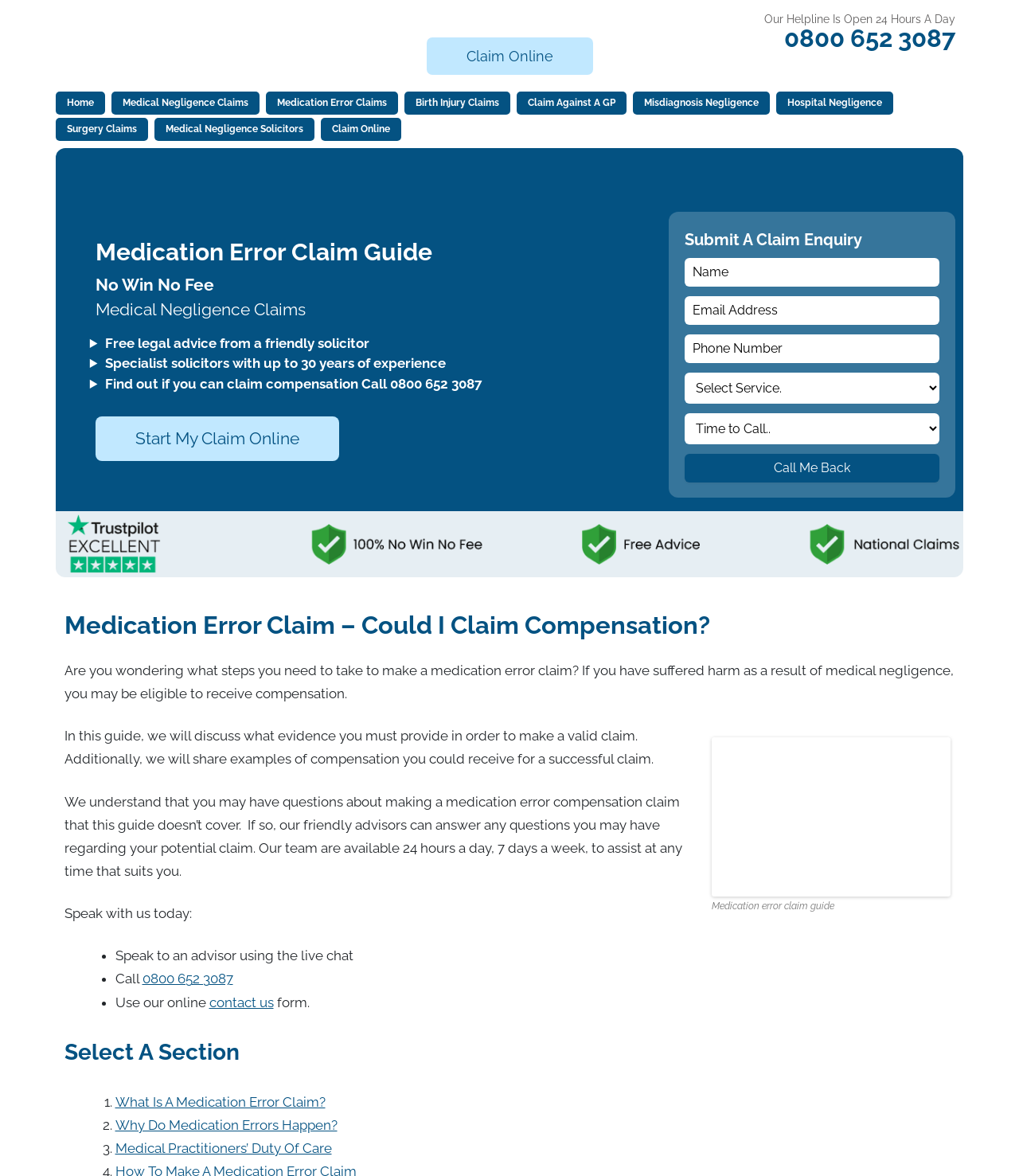Please specify the bounding box coordinates of the element that should be clicked to execute the given instruction: 'Learn about medical negligence claims'. Ensure the coordinates are four float numbers between 0 and 1, expressed as [left, top, right, bottom].

[0.109, 0.078, 0.255, 0.097]